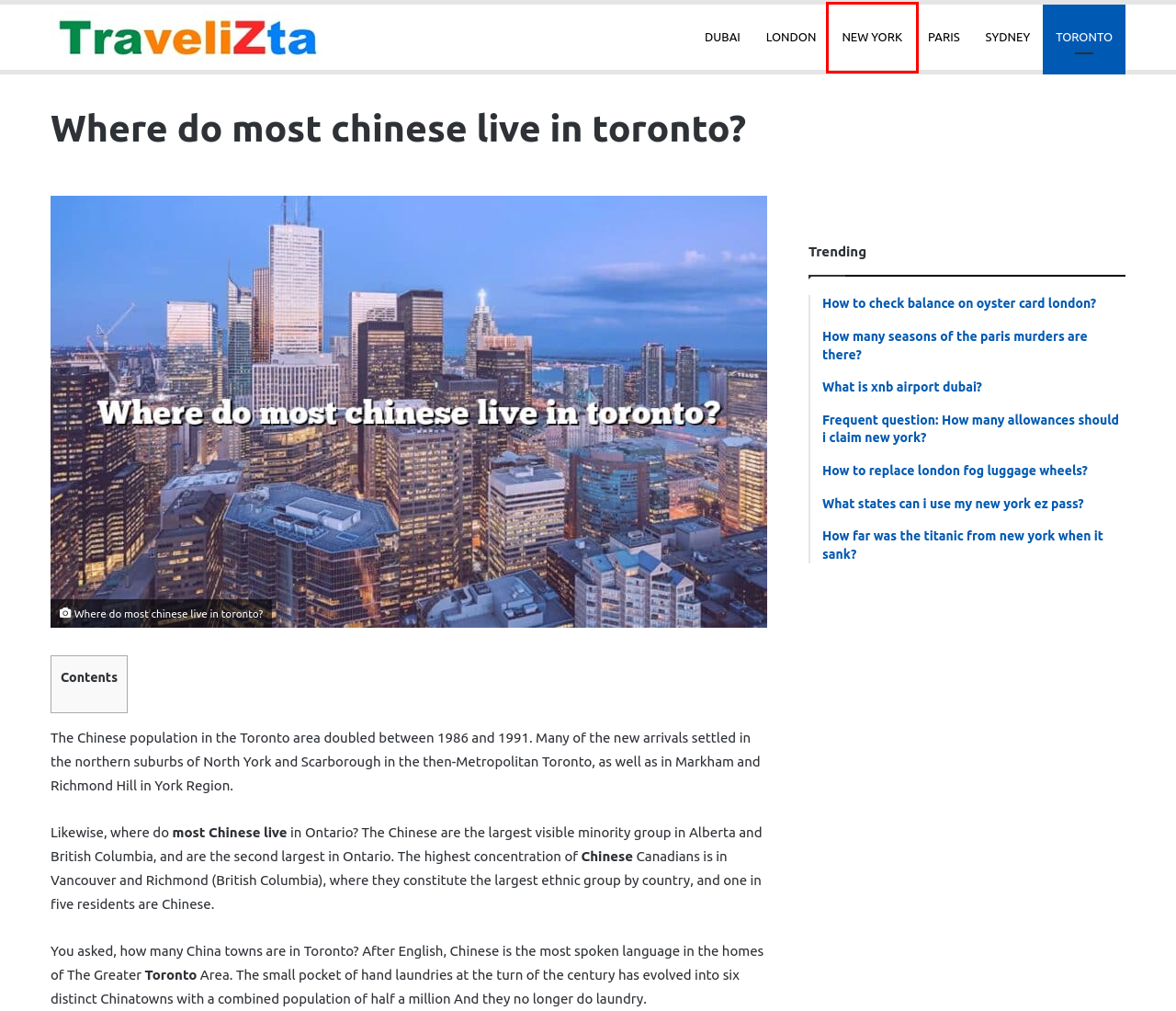You have been given a screenshot of a webpage, where a red bounding box surrounds a UI element. Identify the best matching webpage description for the page that loads after the element in the bounding box is clicked. Options include:
A. Dubai : All You Want To Know About Dubai
B. What Is Xnb Airport Dubai? [The Right Answer] 2022 - TraveliZta
C. New York : All You Want To Know About New York
D. How To Check Balance On Oyster Card London? [The Right Answer] 2022 - TraveliZta
E. Toronto : All You Want To Know About Toronto Canada
F. How Many Seasons Of The Paris Murders Are There? [The Right Answer] 2022 - TraveliZta
G. Frequent Question: How Many Allowances Should I Claim New York? [The Right Answer] 2022 - TraveliZta
H. How Far Was The Titanic From New York When It Sank? [The Right Answer] 2022 - TraveliZta

C